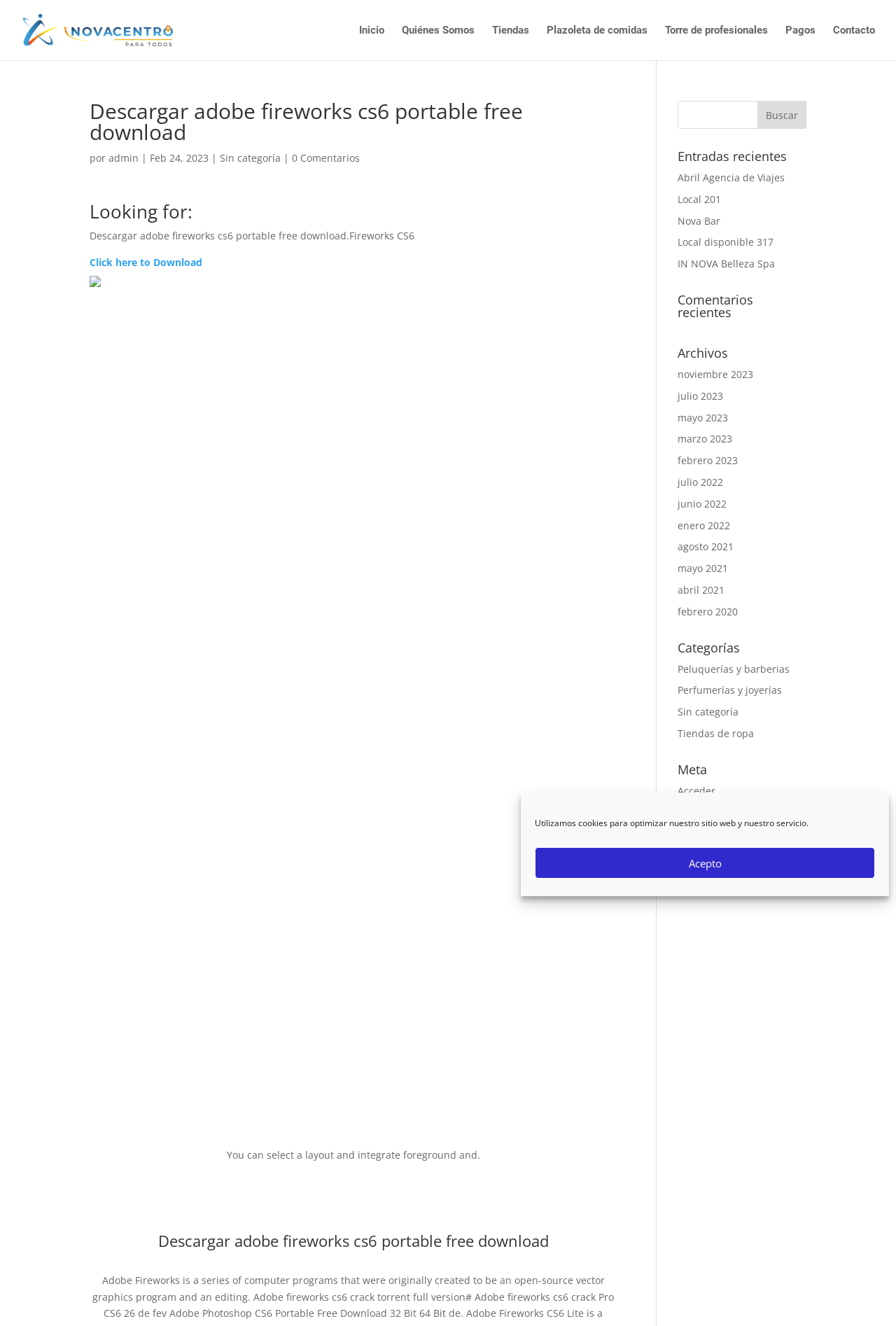Find the bounding box coordinates for the HTML element described as: "Local 201". The coordinates should consist of four float values between 0 and 1, i.e., [left, top, right, bottom].

[0.756, 0.145, 0.805, 0.155]